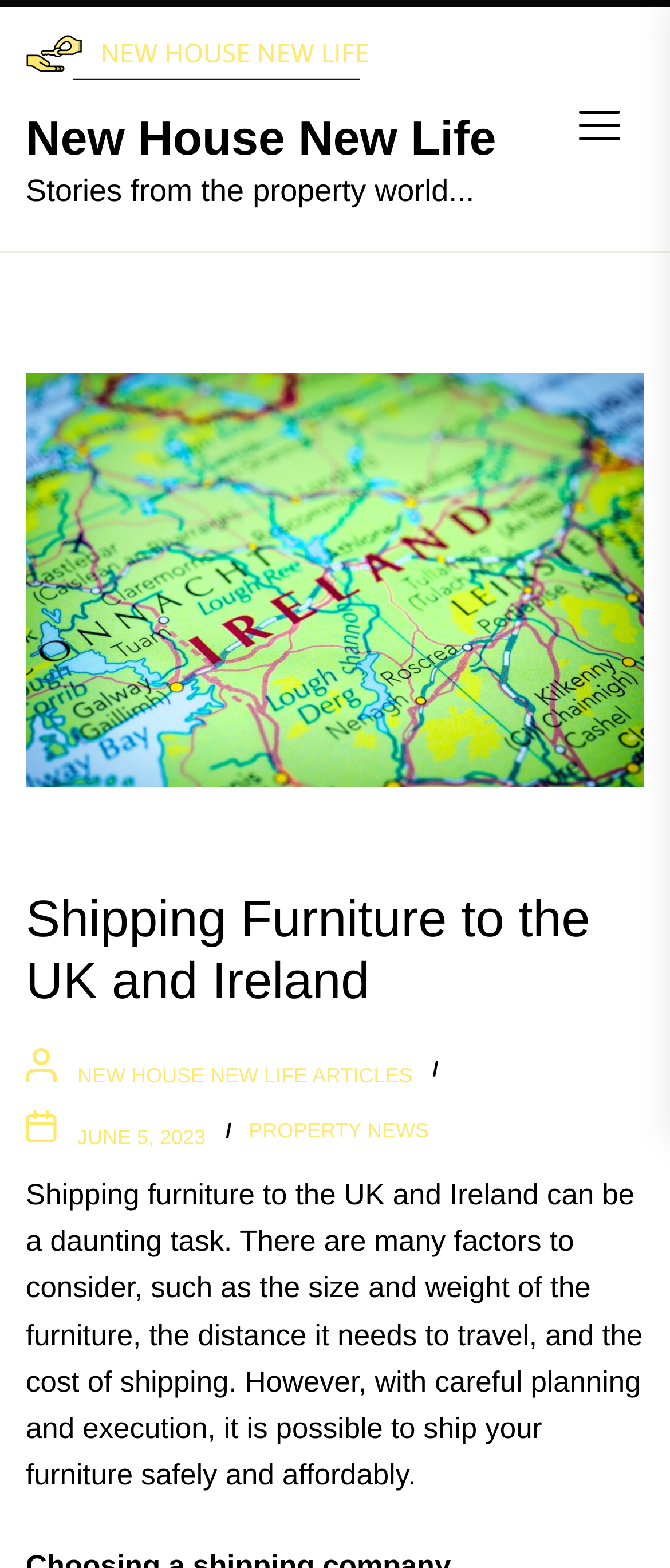Identify the bounding box for the described UI element: "New House New Life".

[0.038, 0.07, 0.741, 0.107]